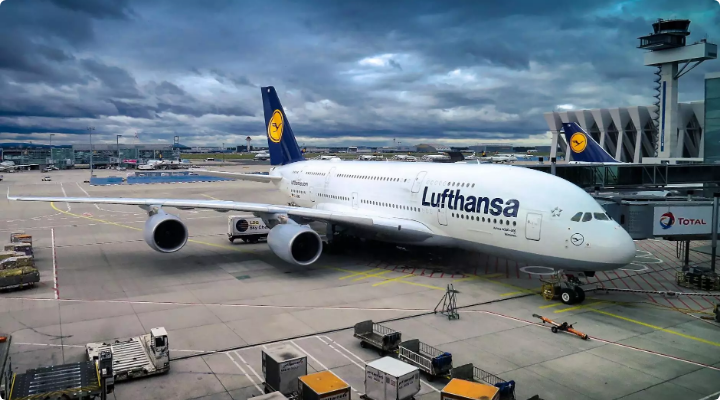What is surrounding the plane?
Based on the image, answer the question with as much detail as possible.

The image shows the plane parked on the tarmac, surrounded by various objects, which are identified as cargo containers and ground support equipment, indicating the plane is being serviced or prepared for departure.